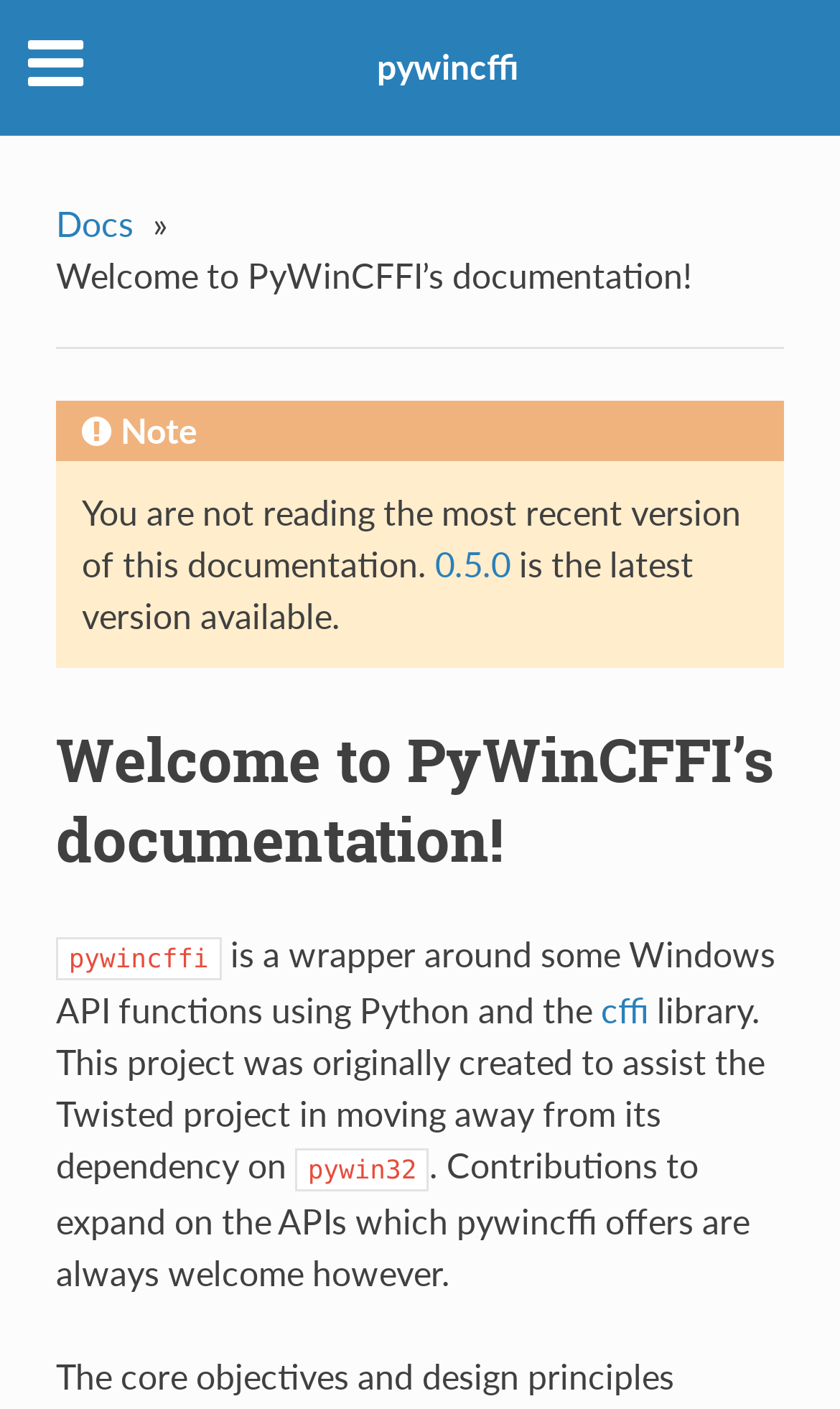Show the bounding box coordinates for the HTML element as described: "Docs".

[0.066, 0.136, 0.171, 0.18]